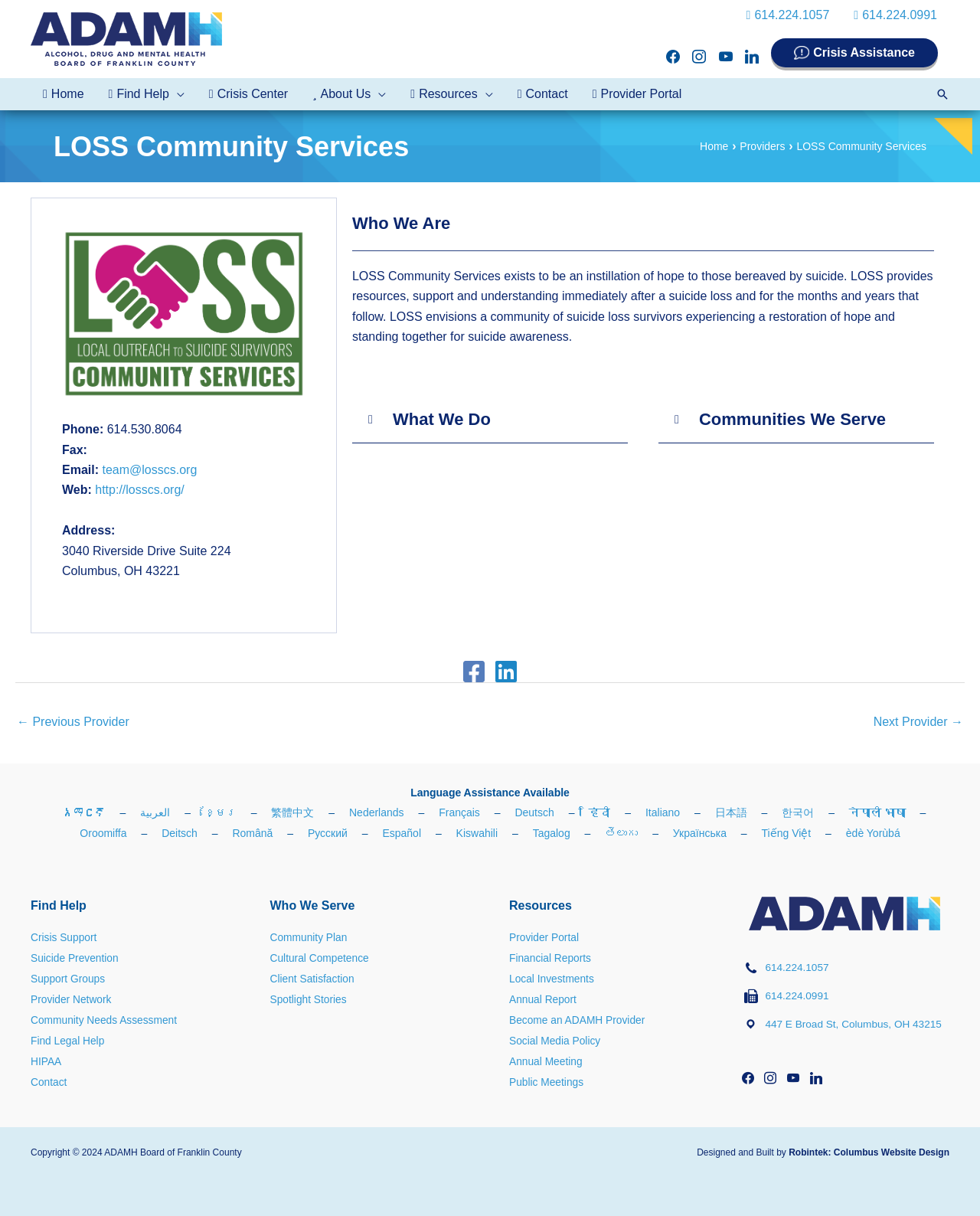Could you indicate the bounding box coordinates of the region to click in order to complete this instruction: "Go to the Crisis Center page".

[0.201, 0.064, 0.306, 0.091]